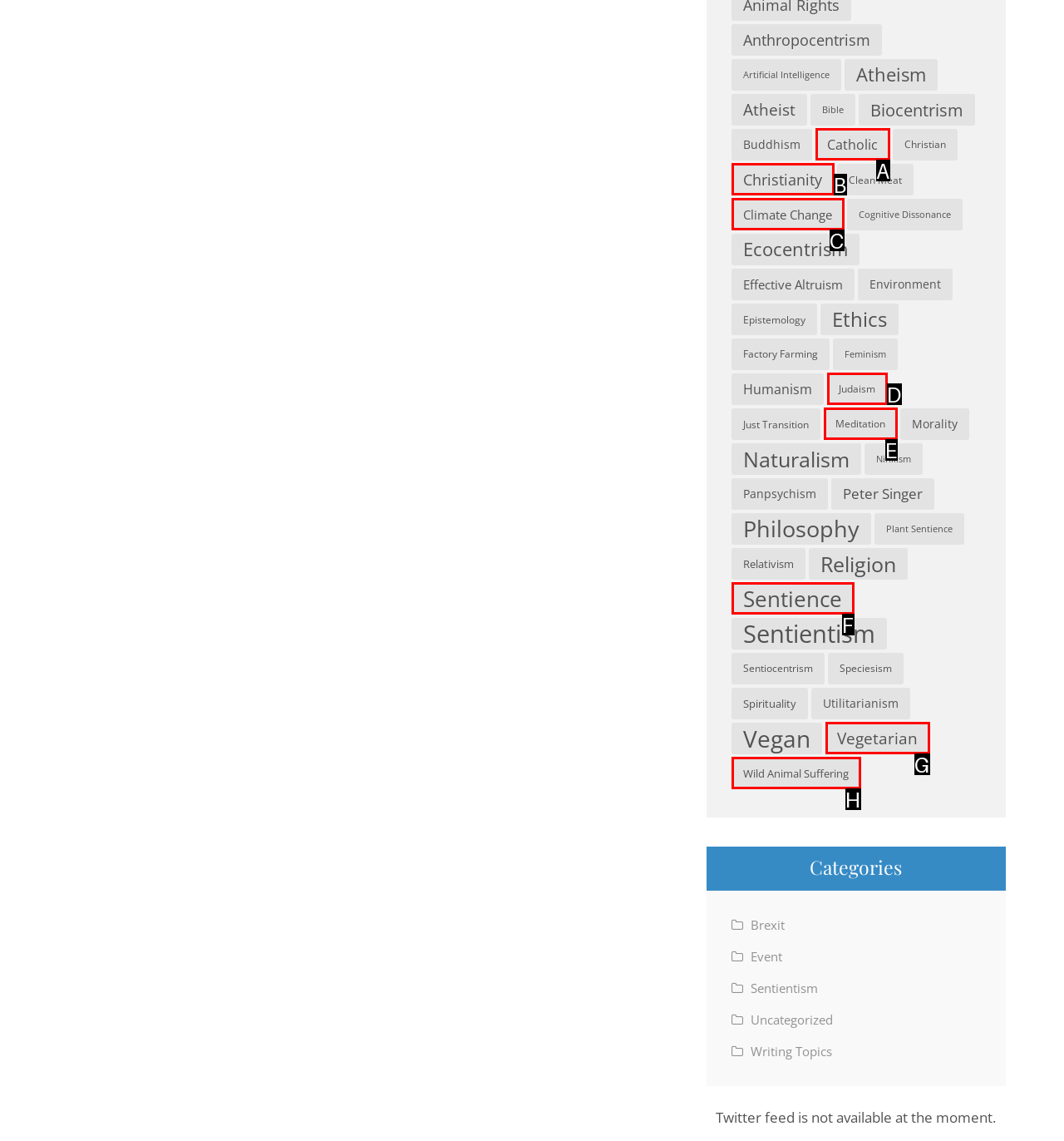Tell me which one HTML element best matches the description: Wild Animal Suffering
Answer with the option's letter from the given choices directly.

H